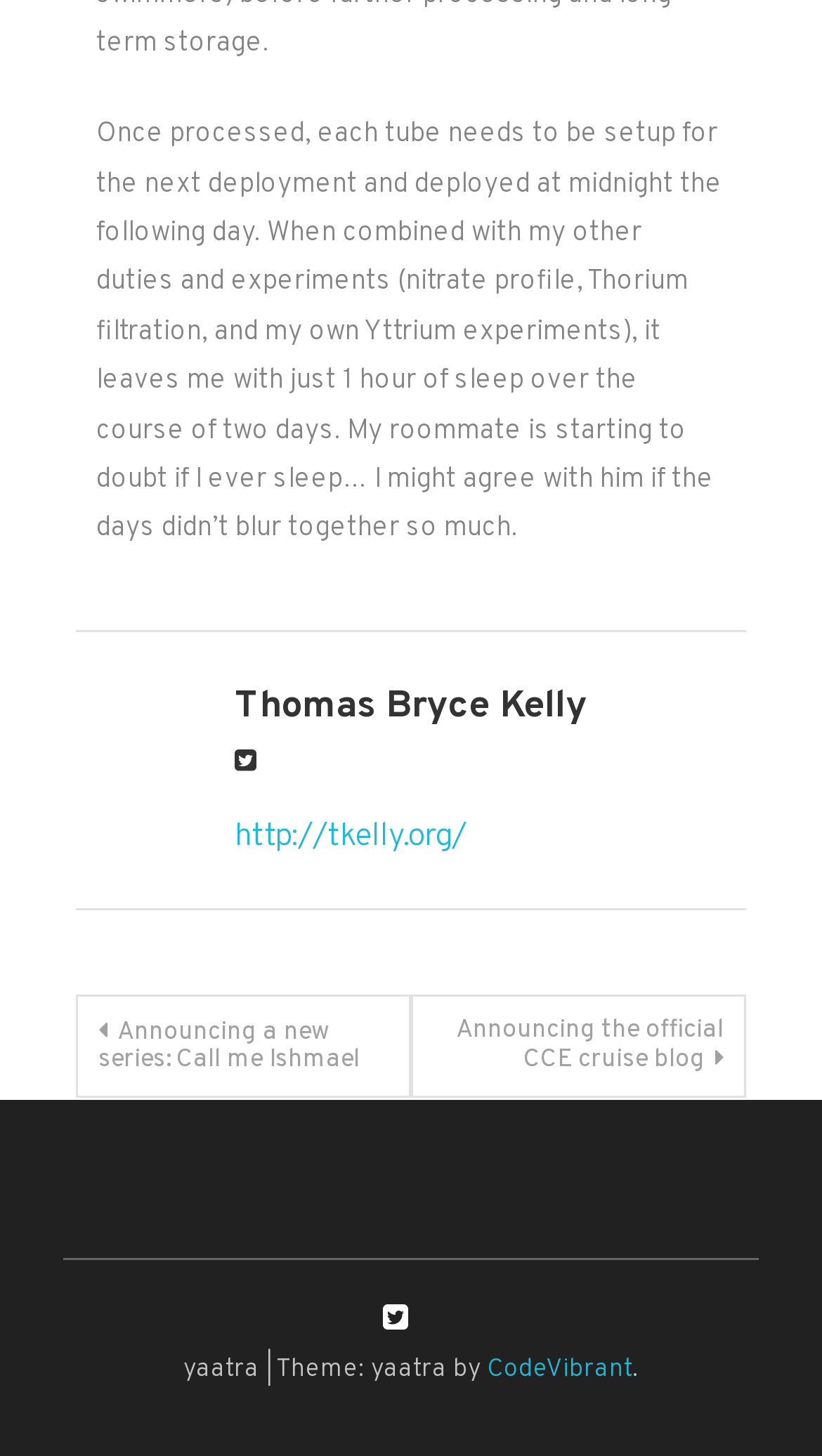What is the title of the previous blog post? Using the information from the screenshot, answer with a single word or phrase.

Announcing a new series: Call me Ishmael